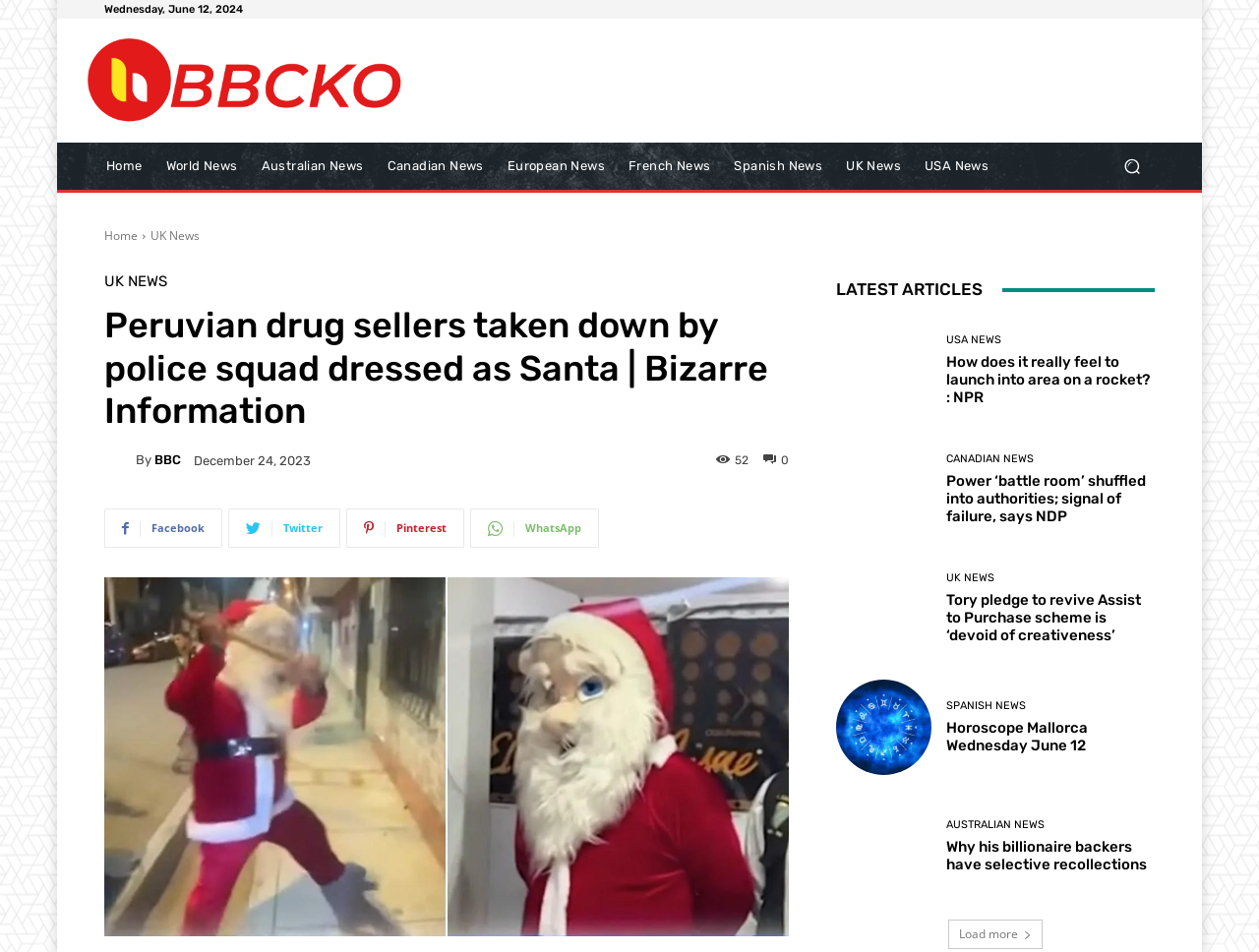Please find the bounding box coordinates of the clickable region needed to complete the following instruction: "Read the 'Peruvian drug sellers taken down by police squad dressed as Santa' article". The bounding box coordinates must consist of four float numbers between 0 and 1, i.e., [left, top, right, bottom].

[0.083, 0.32, 0.627, 0.453]